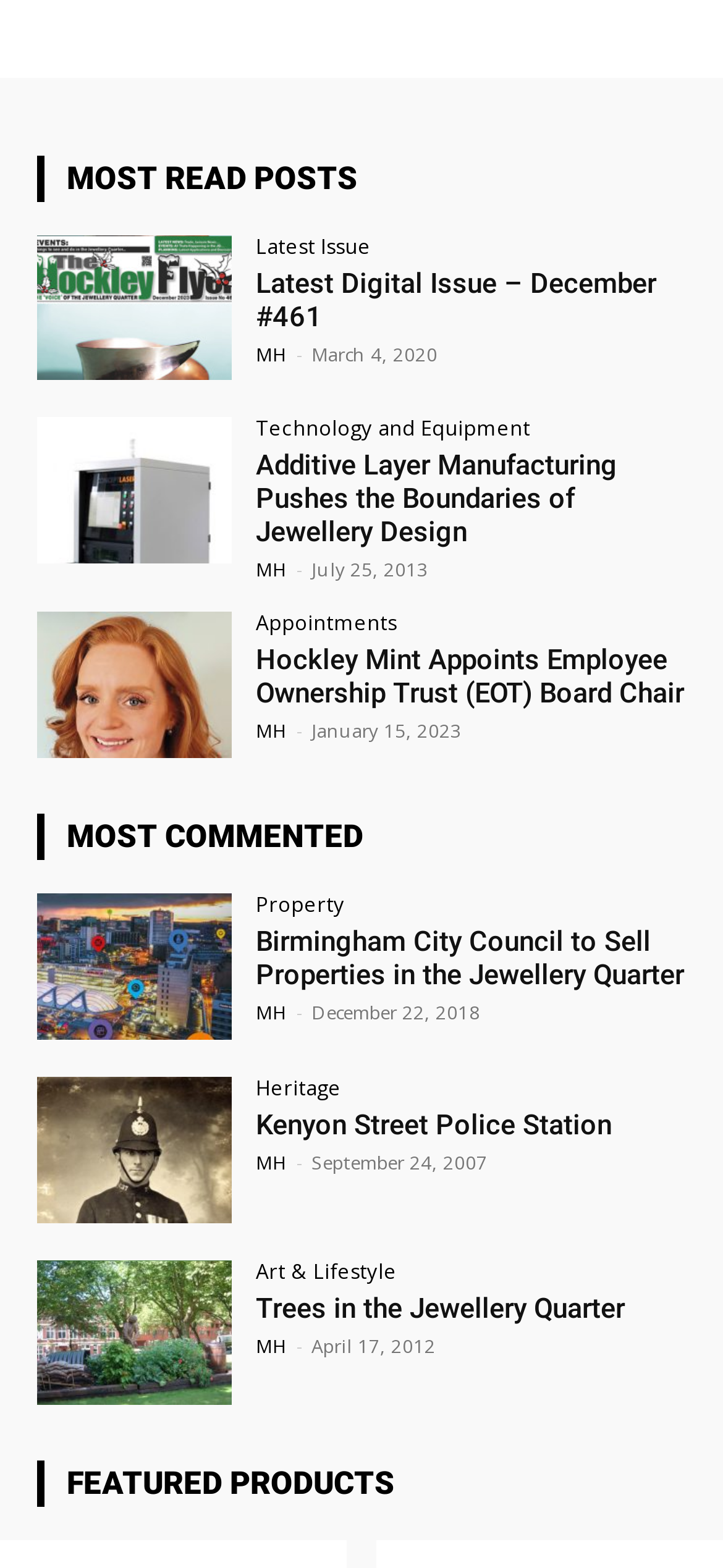Please give a concise answer to this question using a single word or phrase: 
How many sections are there on this webpage?

3